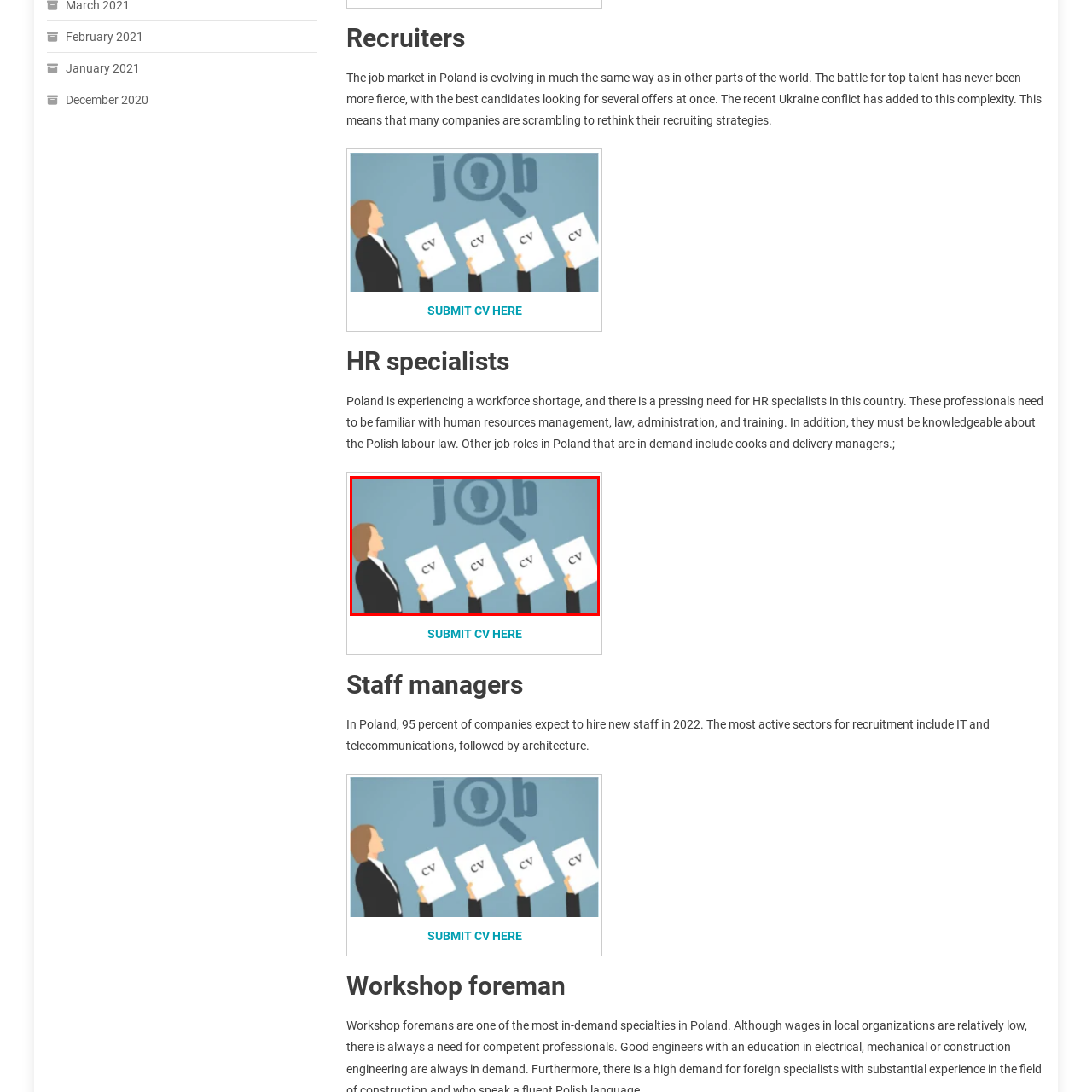View the area enclosed by the red box, What is displayed above the candidates? Respond using one word or phrase.

The word 'job'